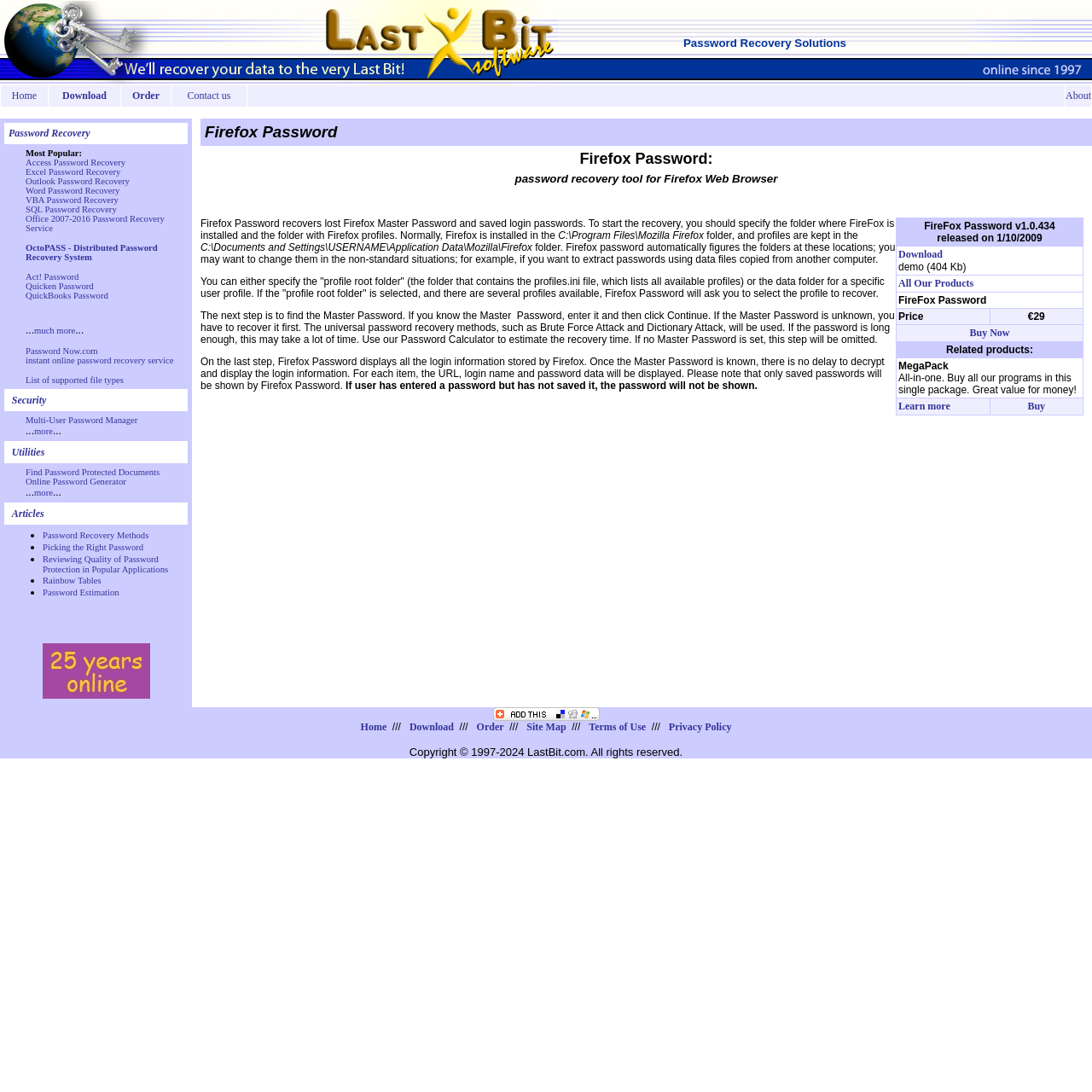Given the description of a UI element: "Roofing Sydney", identify the bounding box coordinates of the matching element in the webpage screenshot.

None